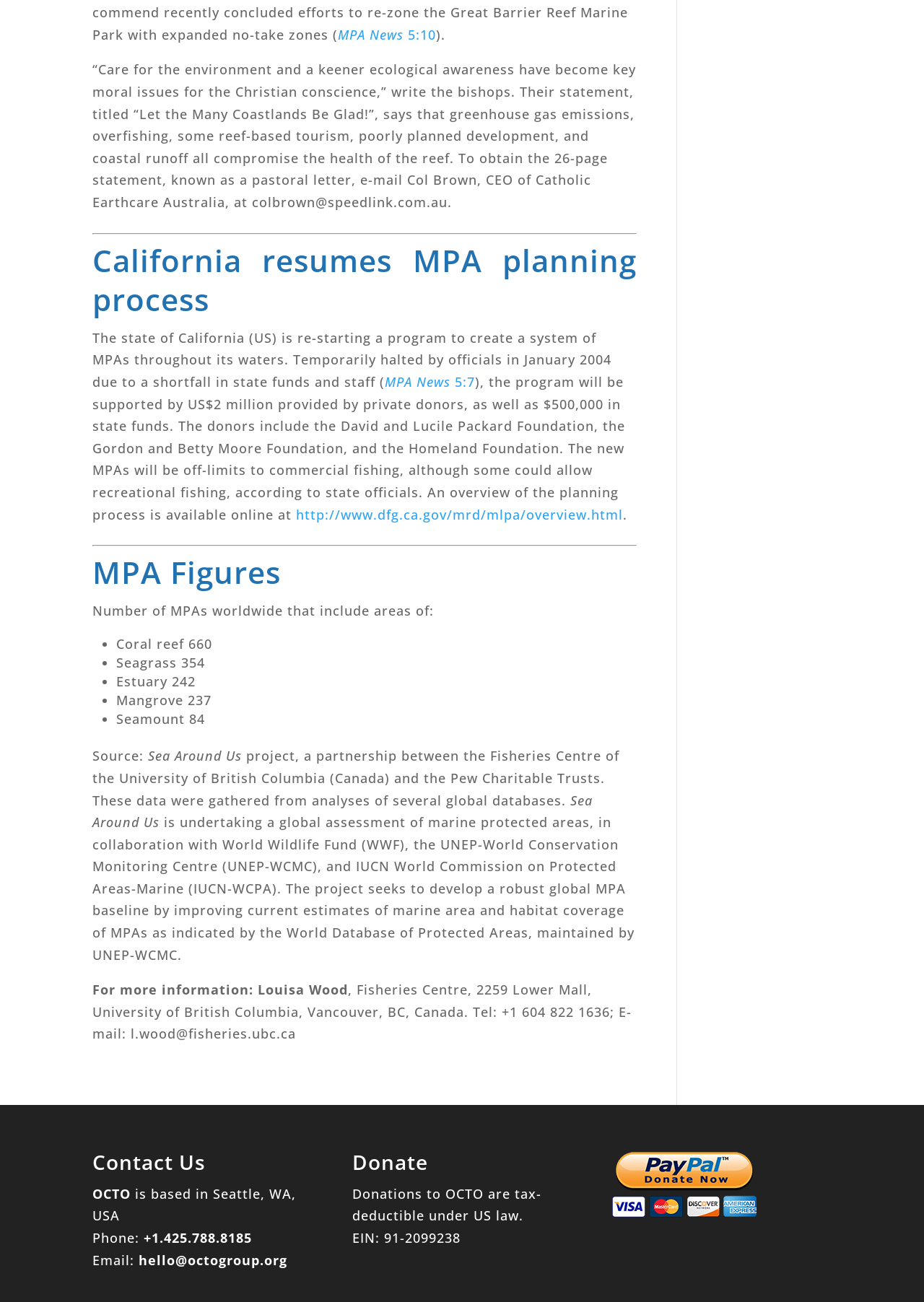What is the title of the first news article?
Using the visual information from the image, give a one-word or short-phrase answer.

MPA News 5:10